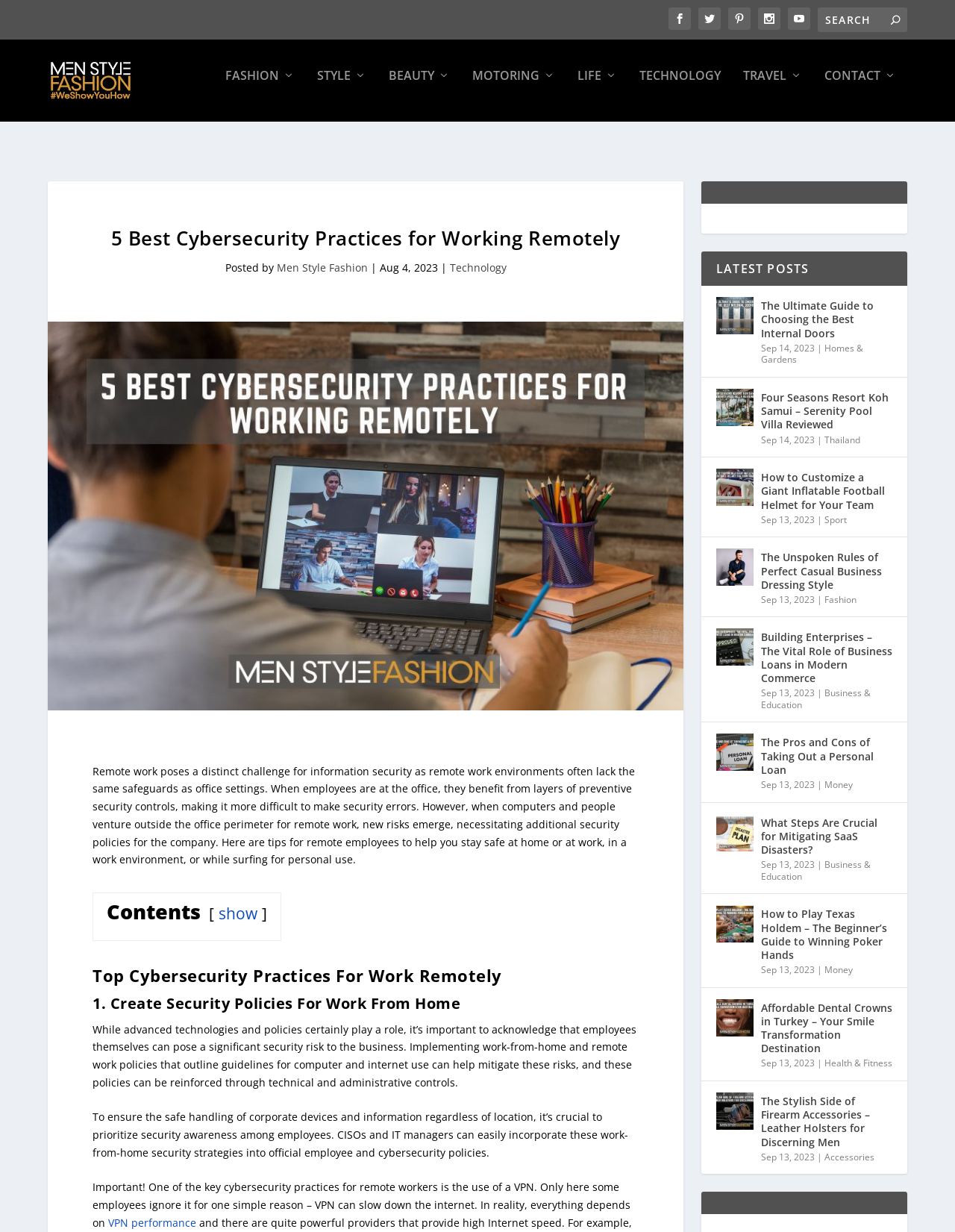Specify the bounding box coordinates of the region I need to click to perform the following instruction: "read the article about cybersecurity practices". The coordinates must be four float numbers in the range of 0 to 1, i.e., [left, top, right, bottom].

[0.097, 0.628, 0.665, 0.712]